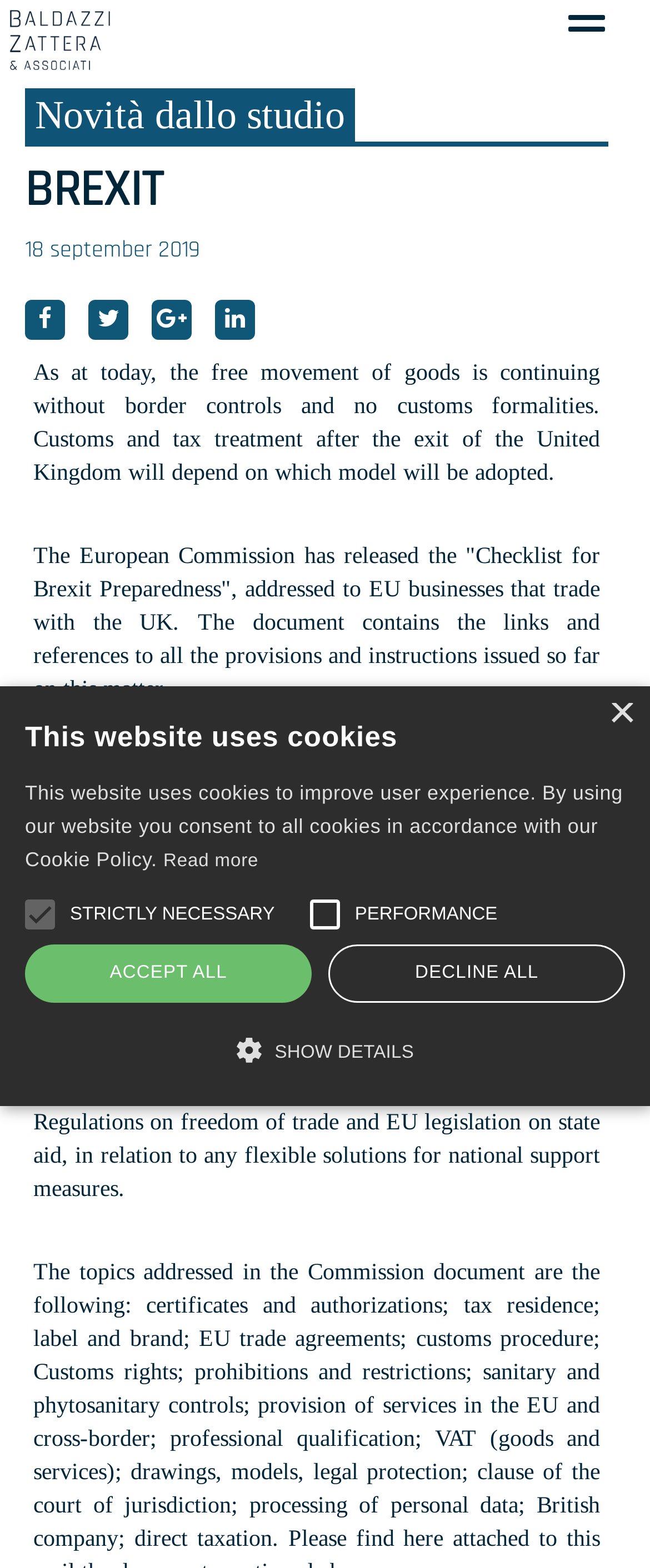Determine the bounding box for the described HTML element: "Show details Hide details". Ensure the coordinates are four float numbers between 0 and 1 in the format [left, top, right, bottom].

[0.038, 0.659, 0.962, 0.681]